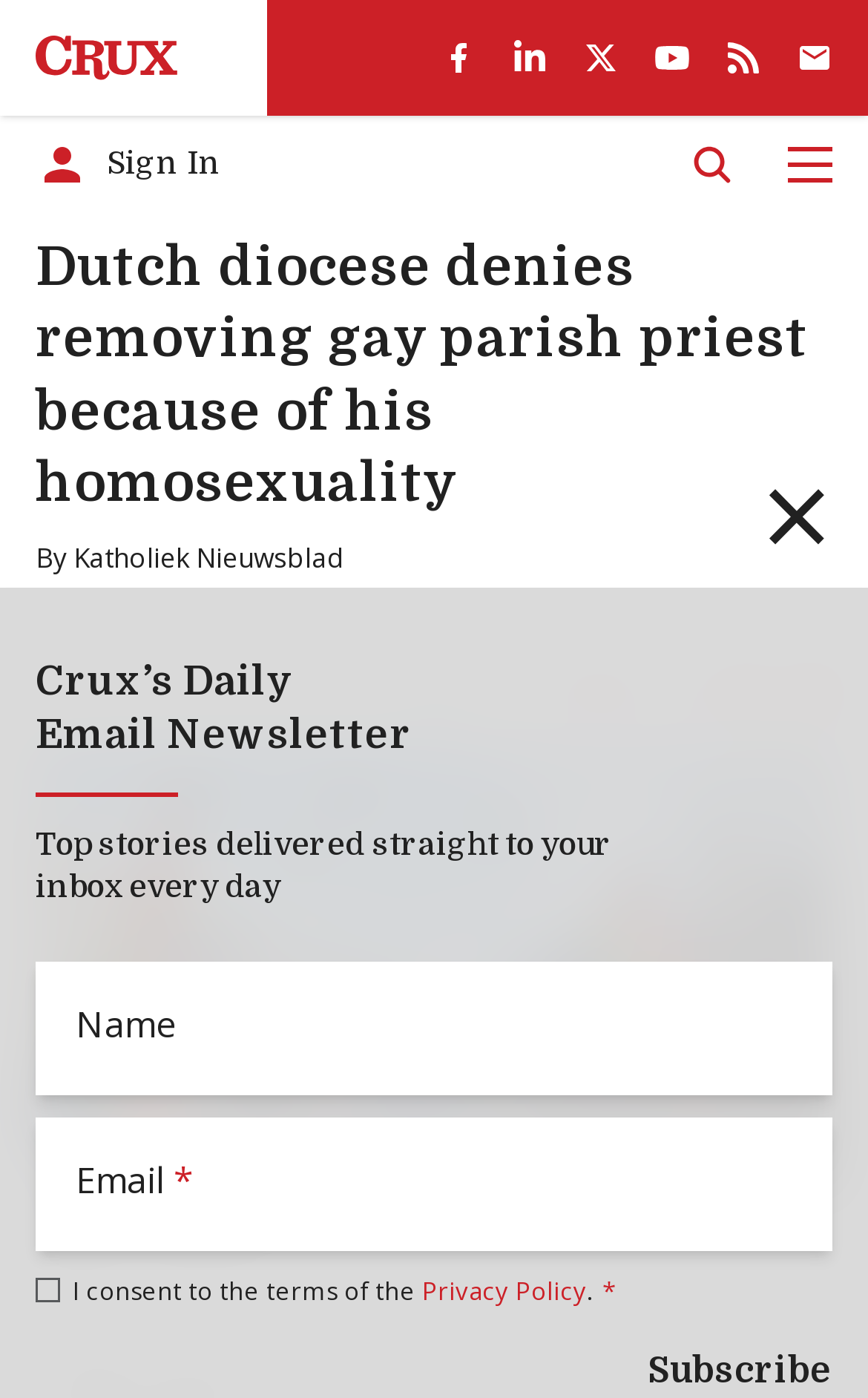Please determine the headline of the webpage and provide its content.

Dutch diocese denies removing gay parish priest because of his homosexuality